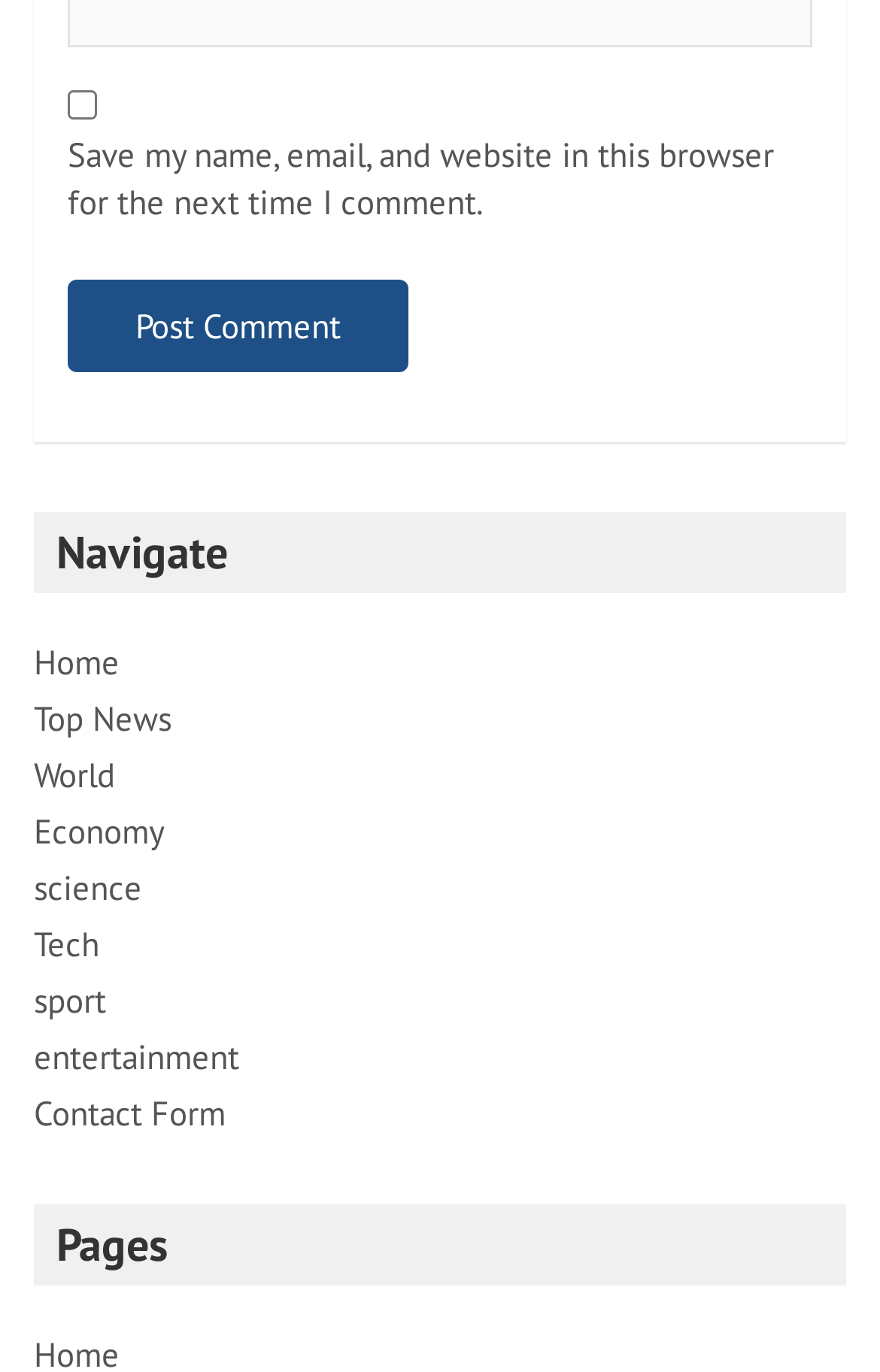Please mark the clickable region by giving the bounding box coordinates needed to complete this instruction: "Post a comment".

[0.077, 0.203, 0.464, 0.271]